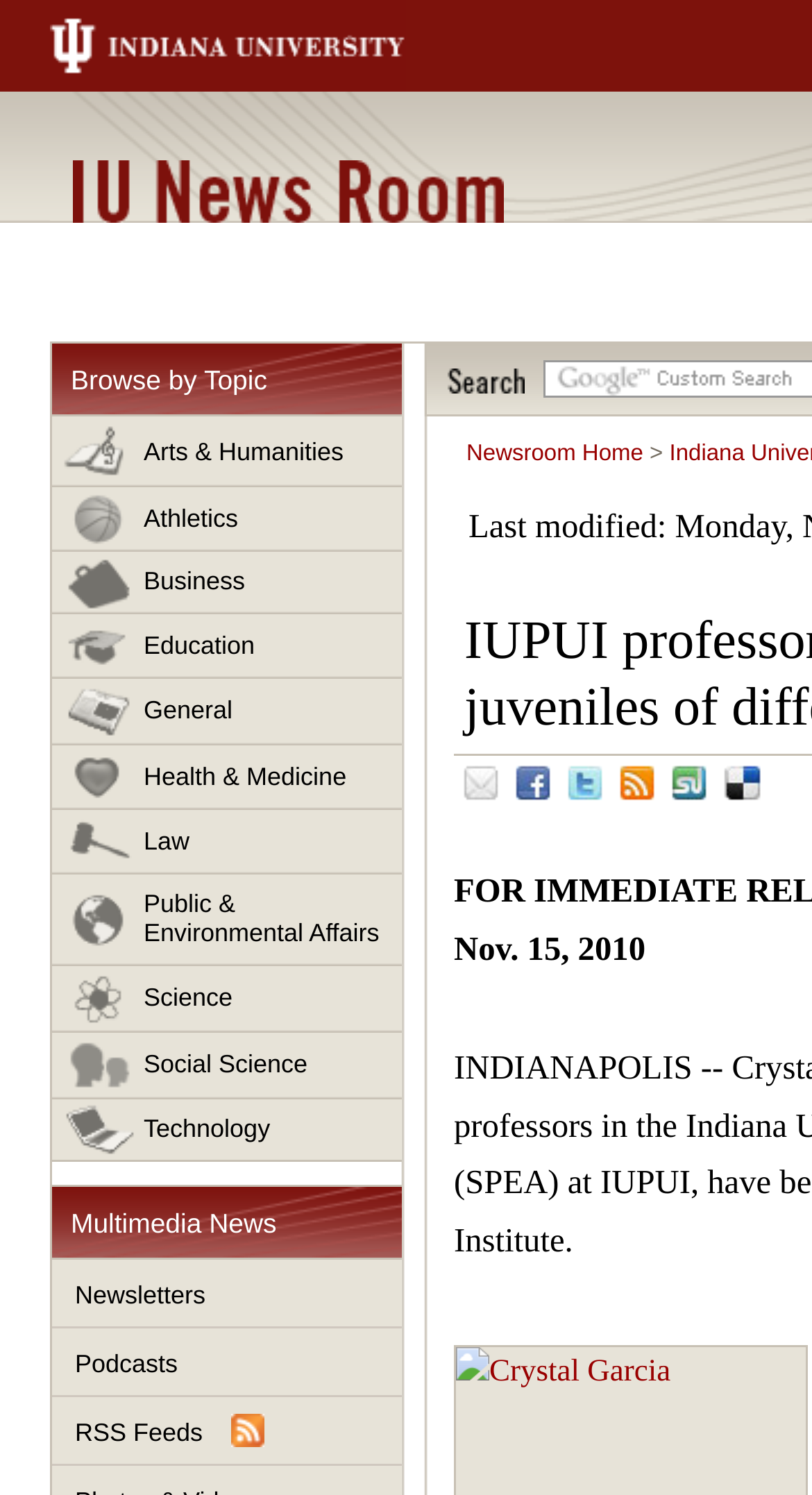Identify the bounding box coordinates for the element you need to click to achieve the following task: "View Consumer Terms". Provide the bounding box coordinates as four float numbers between 0 and 1, in the form [left, top, right, bottom].

None